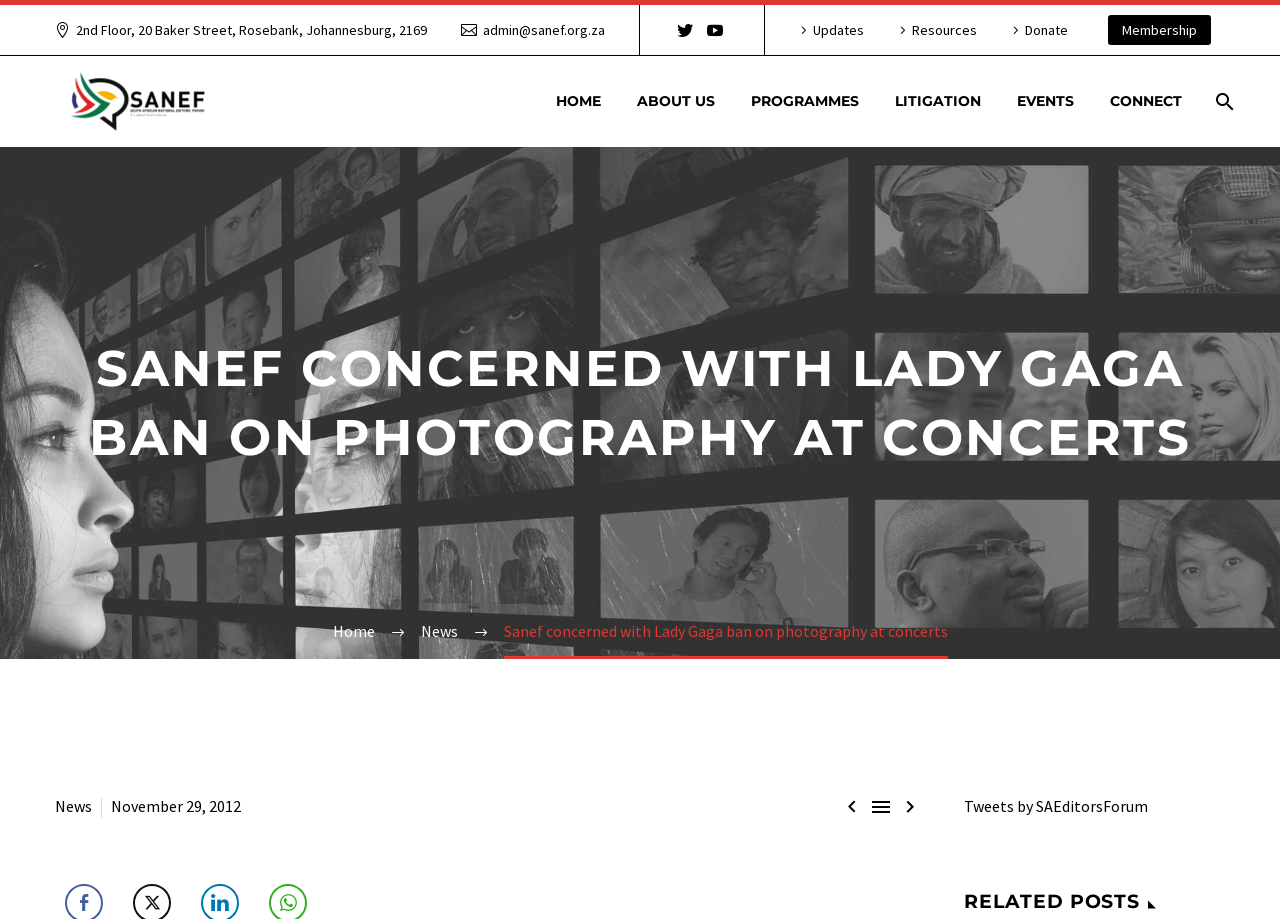Identify the bounding box coordinates of the element to click to follow this instruction: 'Click on the 'HOME' link'. Ensure the coordinates are four float values between 0 and 1, provided as [left, top, right, bottom].

[0.423, 0.097, 0.481, 0.124]